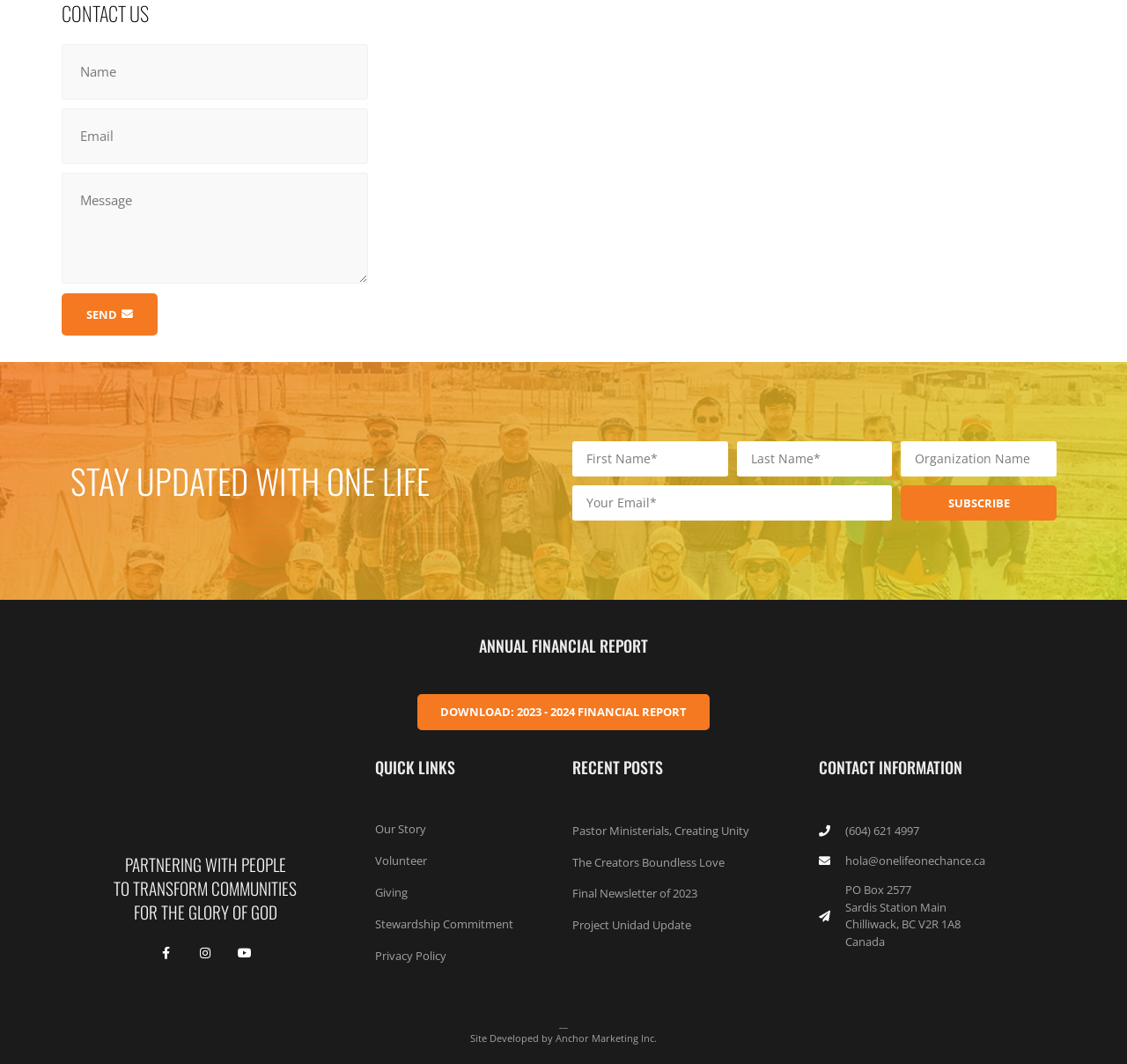What is the purpose of the 'SEND' button?
Use the image to answer the question with a single word or phrase.

To send a message